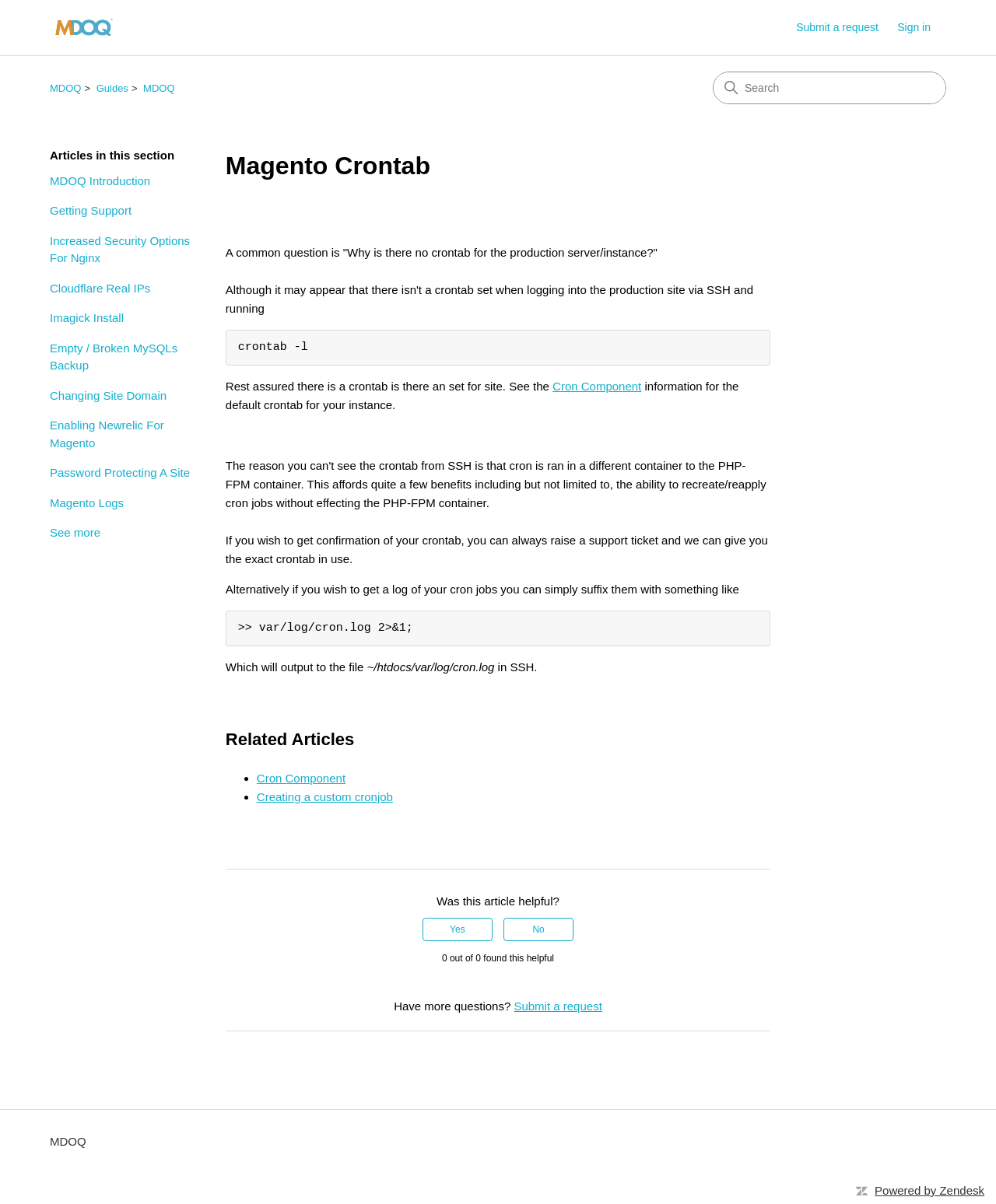What is the main topic of this webpage?
Look at the image and answer the question using a single word or phrase.

Magento Crontab